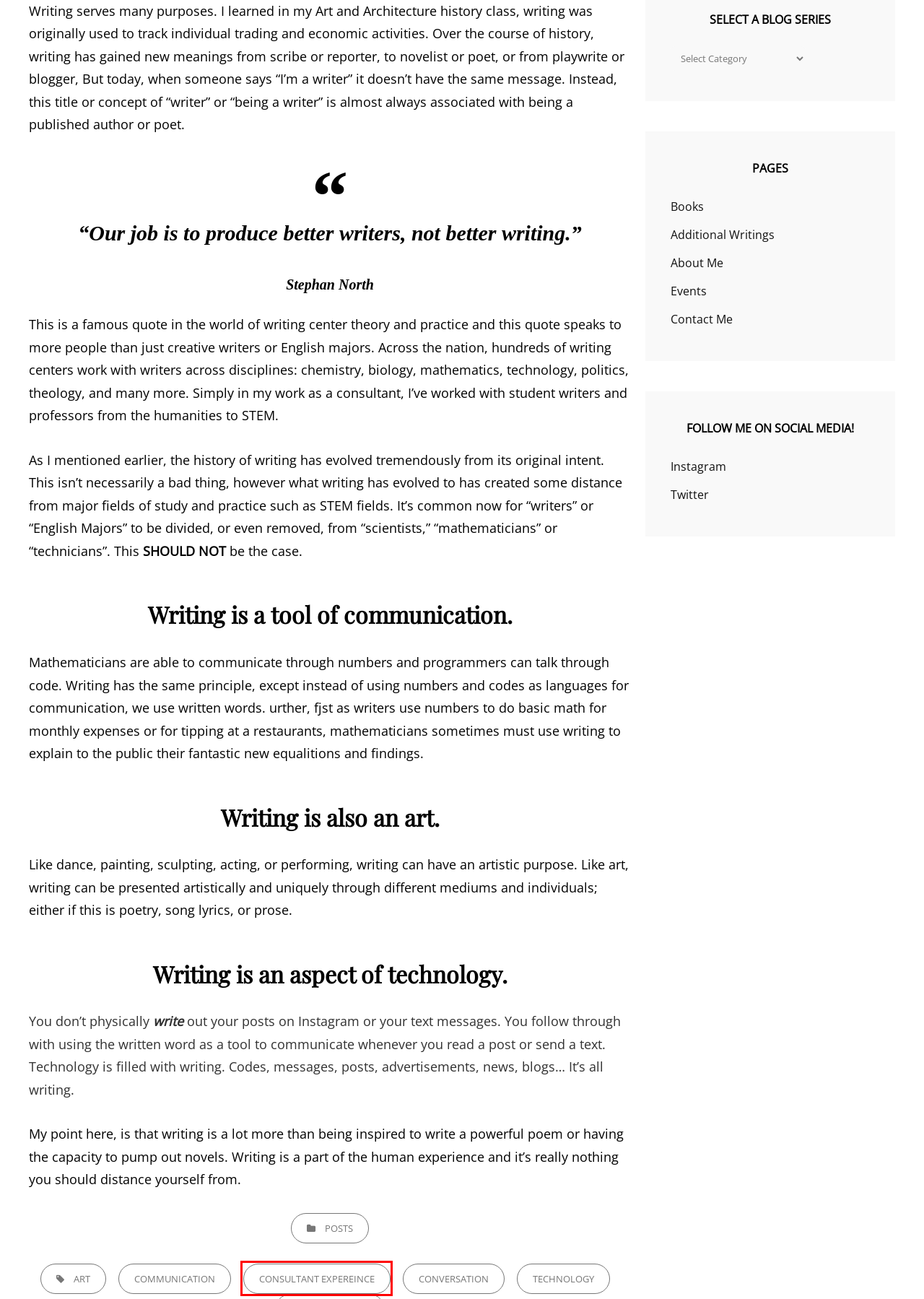Analyze the webpage screenshot with a red bounding box highlighting a UI element. Select the description that best matches the new webpage after clicking the highlighted element. Here are the options:
A. Posts – Lana Freitas
B. Books – Lana Freitas
C. technology – Lana Freitas
D. communication – Lana Freitas
E. Events – Lana Freitas
F. consultant expereince – Lana Freitas
G. art – Lana Freitas
H. conversation – Lana Freitas

F